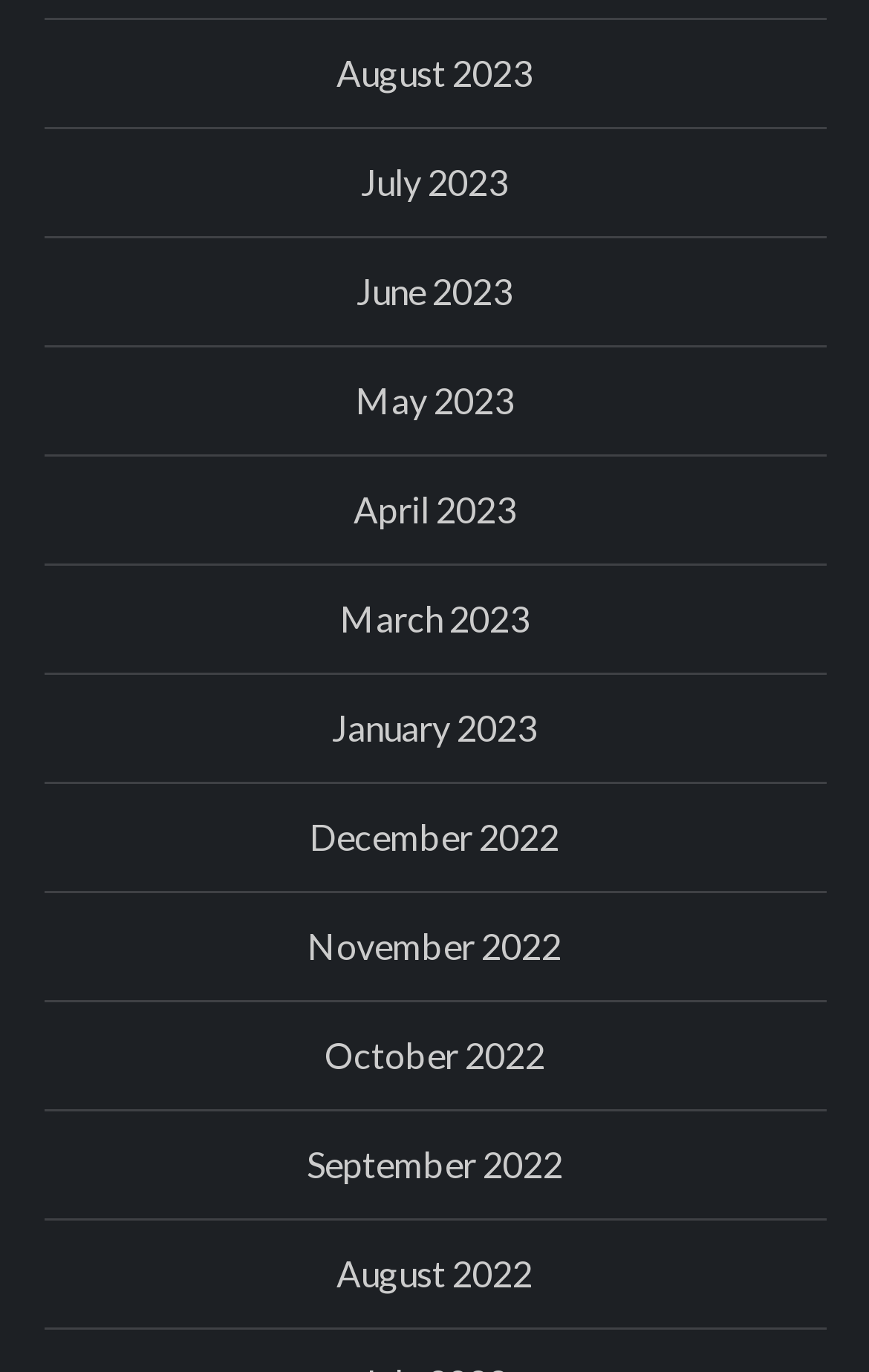Utilize the details in the image to give a detailed response to the question: How many months are listed in total?

I counted the number of links in the list, and there are 12 links, each representing a month from August 2022 to August 2023.